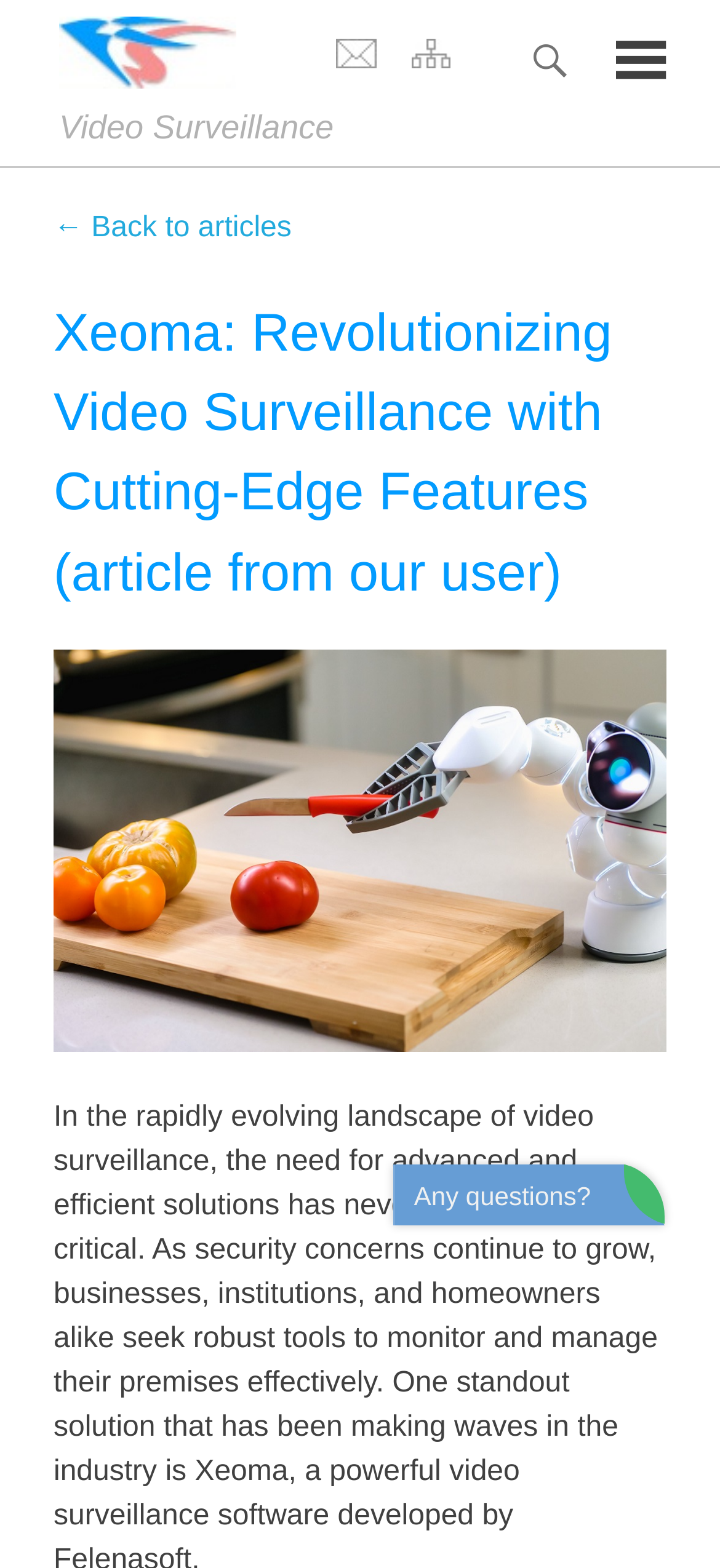Use a single word or phrase to respond to the question:
What is the company name of the software development company?

Felenasoft